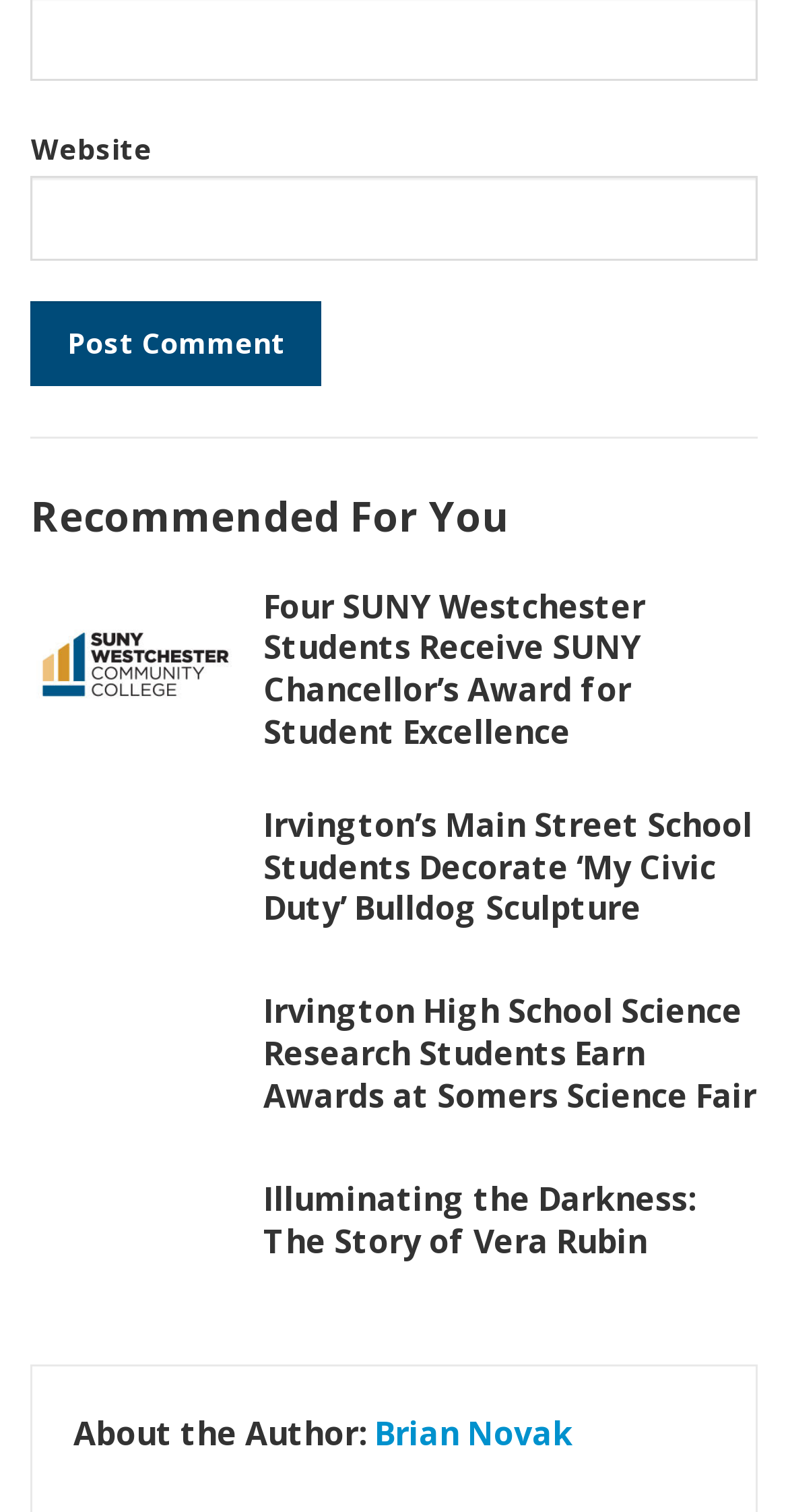Use a single word or phrase to respond to the question:
What is the title of the first recommended article?

Four SUNY Westchester Students Receive SUNY Chancellor’s Award for Student Excellence